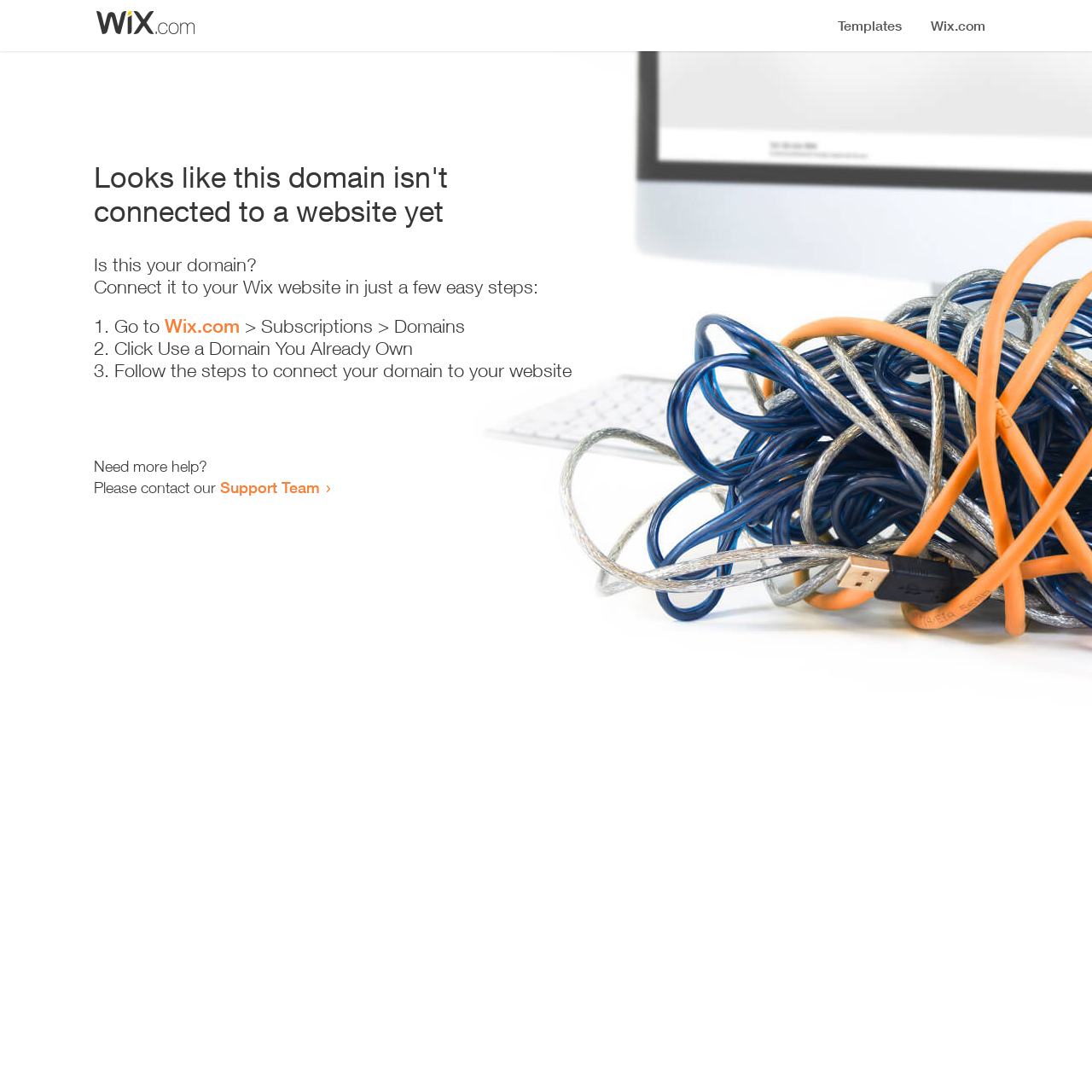What is the purpose of the webpage?
Answer the question with as much detail as you can, using the image as a reference.

The webpage appears to be a guide for users who want to connect their domain to a Wix website, providing step-by-step instructions and support resources to help them through the process.